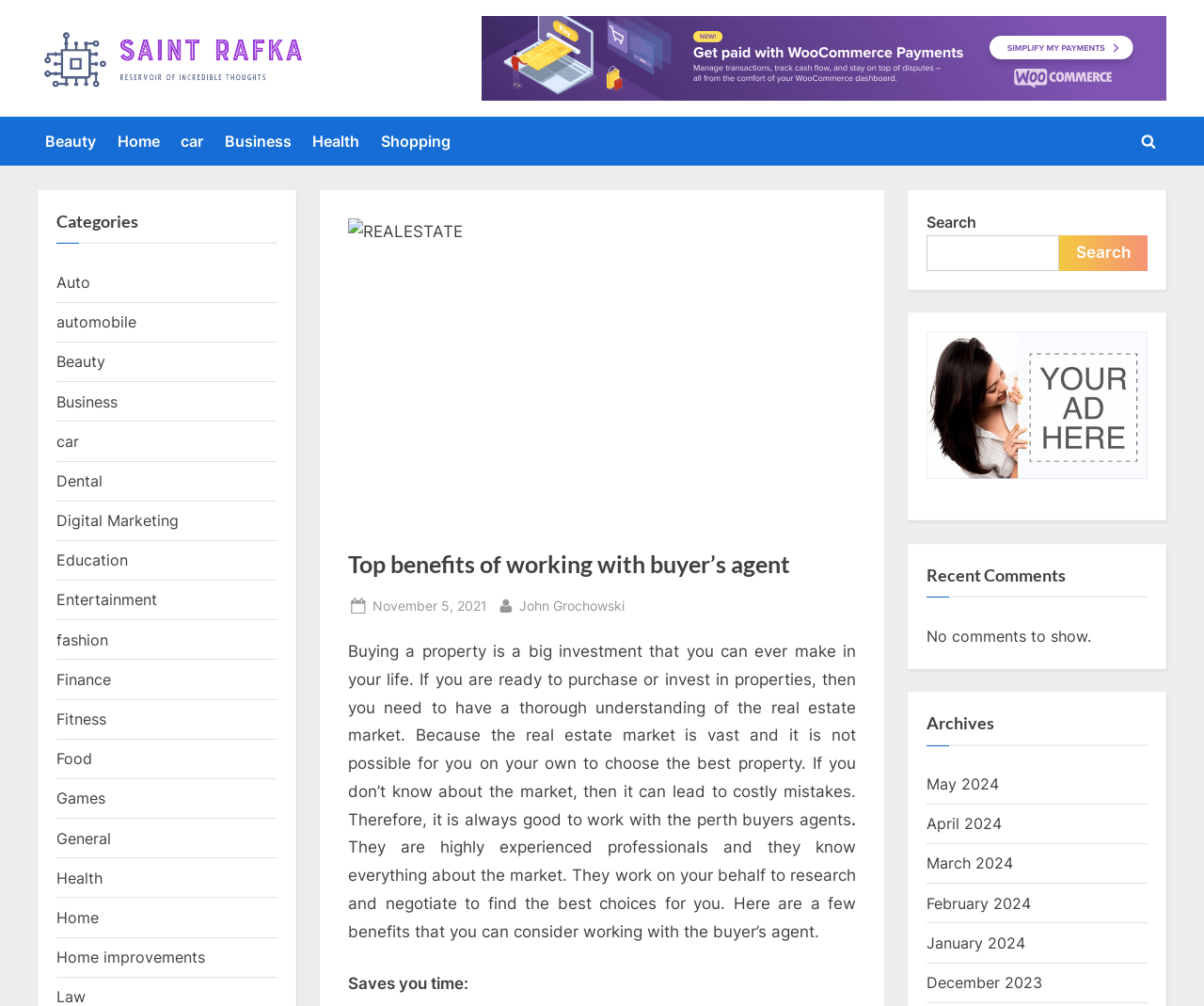What is the benefit of working with a buyer's agent mentioned in the webpage?
Refer to the screenshot and deliver a thorough answer to the question presented.

One of the benefits of working with a buyer's agent mentioned in the webpage is that it saves you time. This is stated in the paragraph that starts with 'They are highly experienced professionals...'.